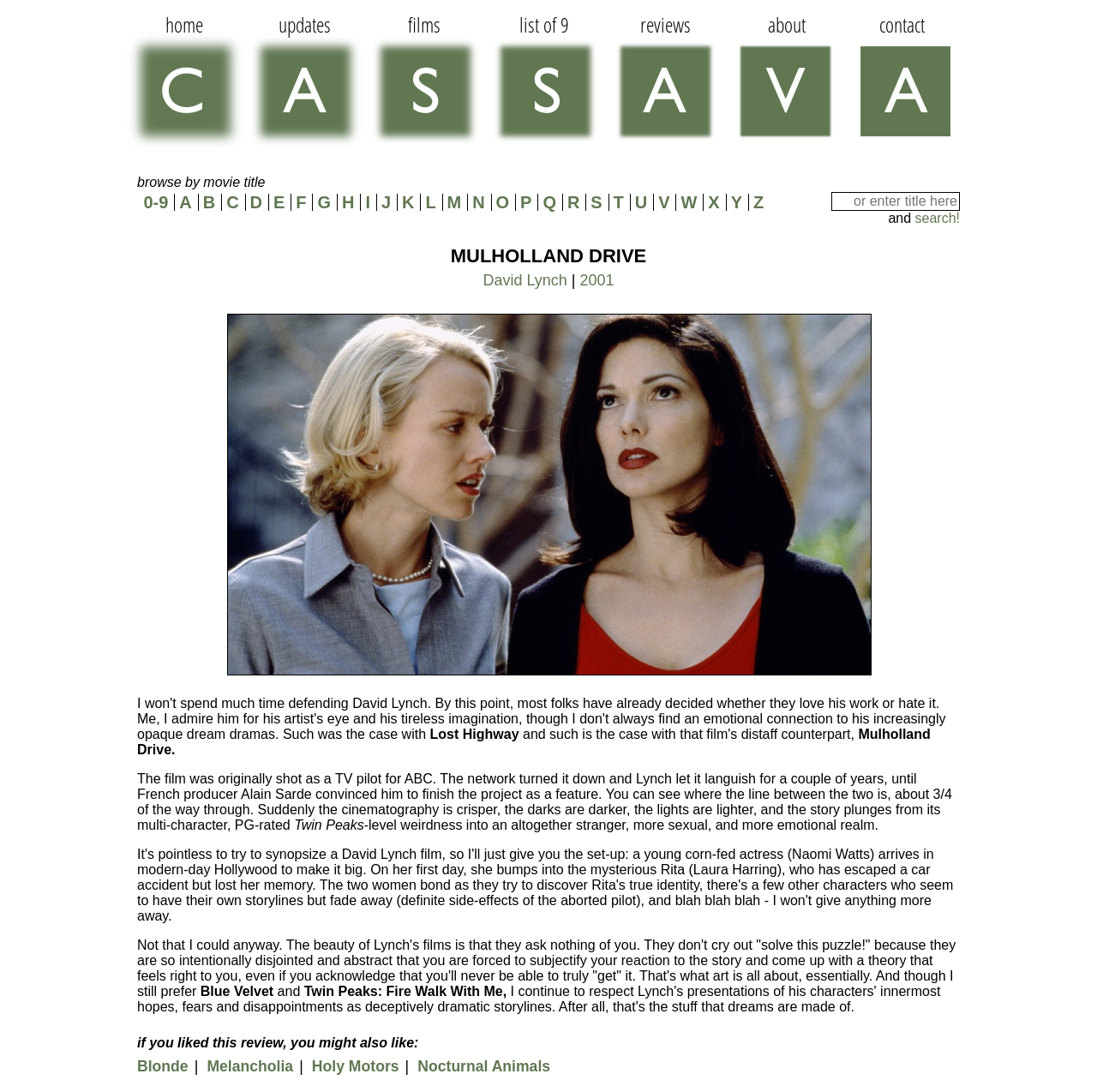What is the title of the movie reviewed on this page?
Using the picture, provide a one-word or short phrase answer.

Mulholland Drive